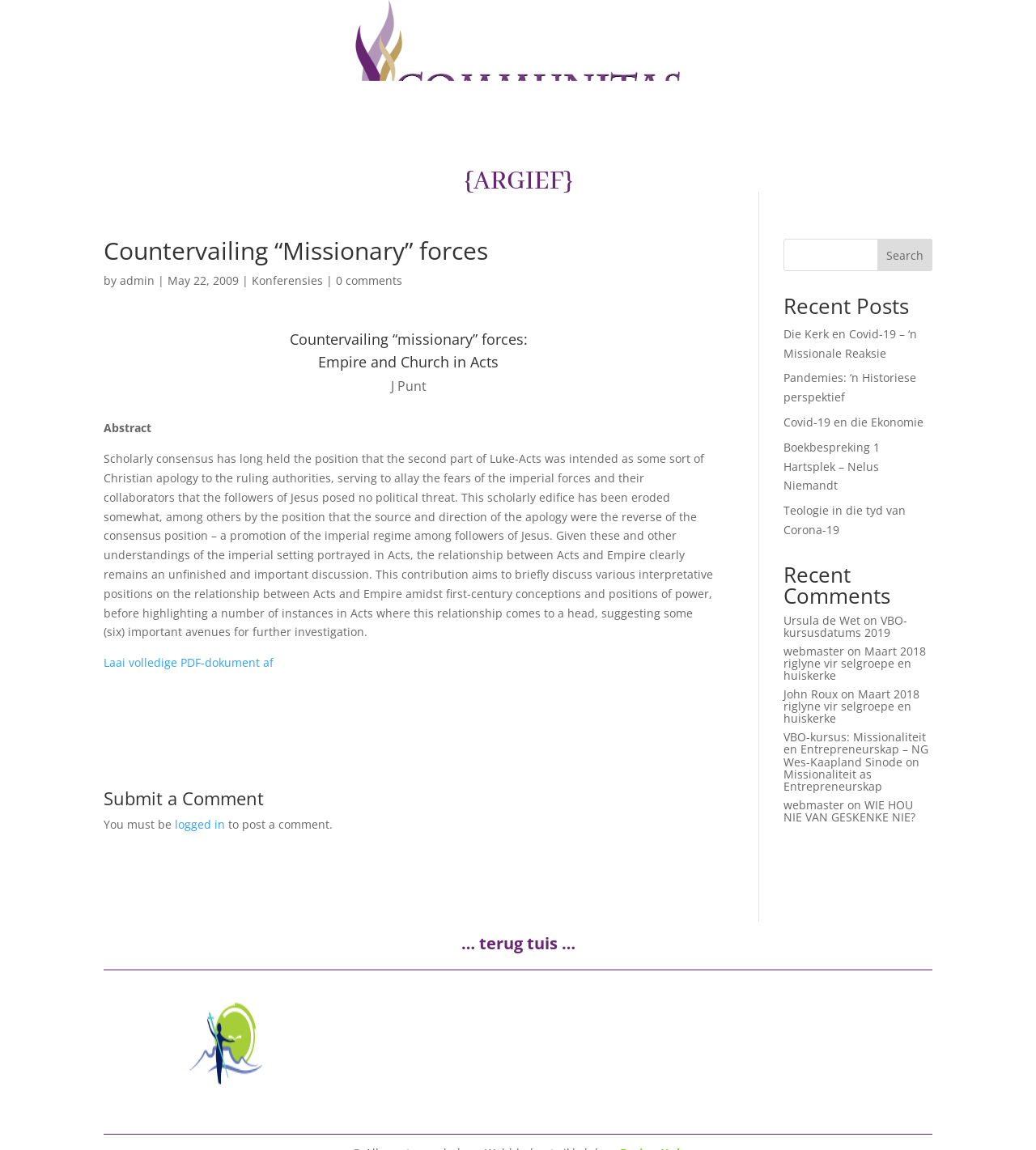What is the topic of the article?
Can you offer a detailed and complete answer to this question?

The topic of the article can be found by looking at the heading element with the text 'Empire and Church in Acts' which is located below the title of the article.